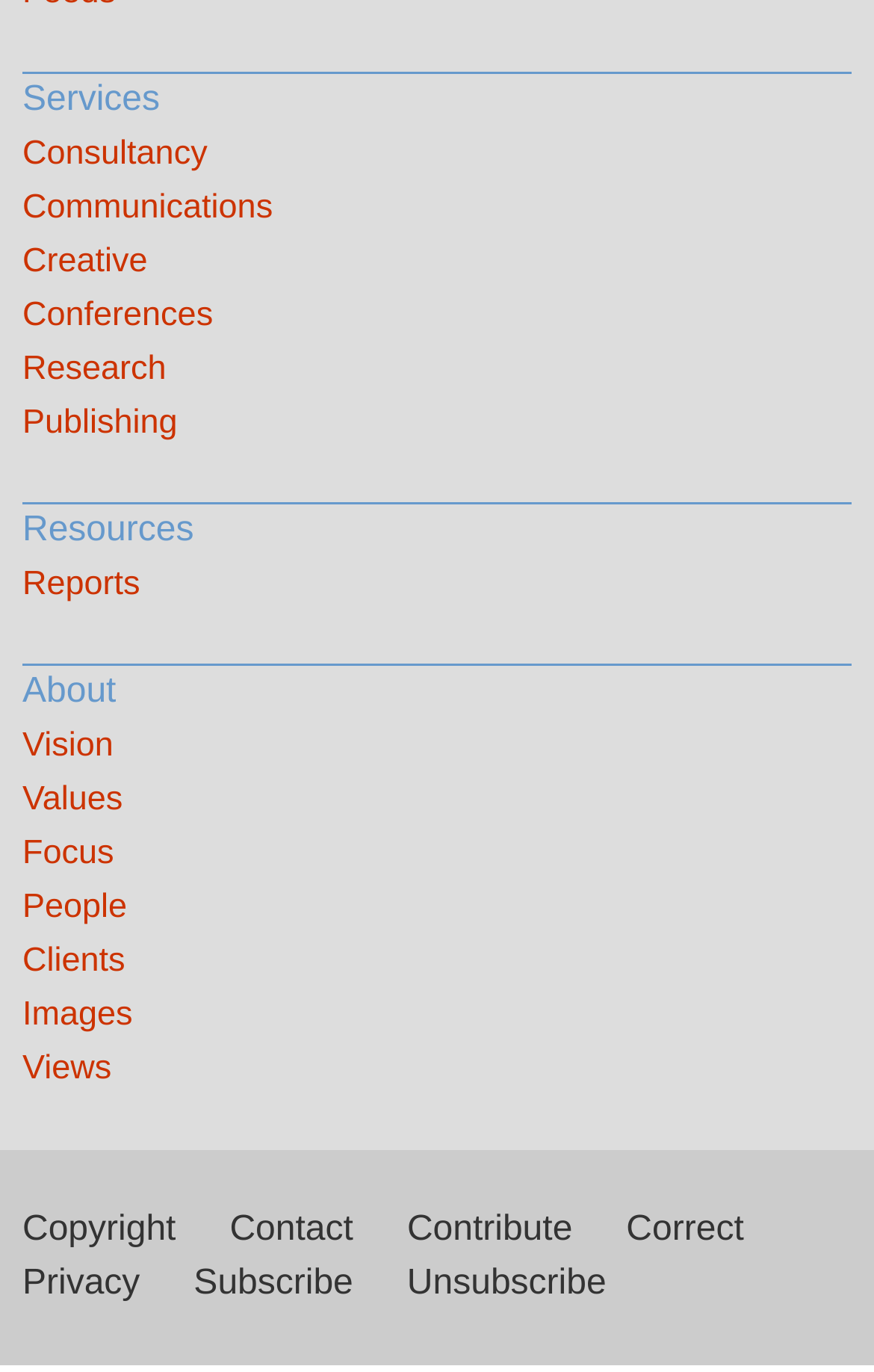Provide a brief response in the form of a single word or phrase:
How many links are under the 'Resources' heading?

1